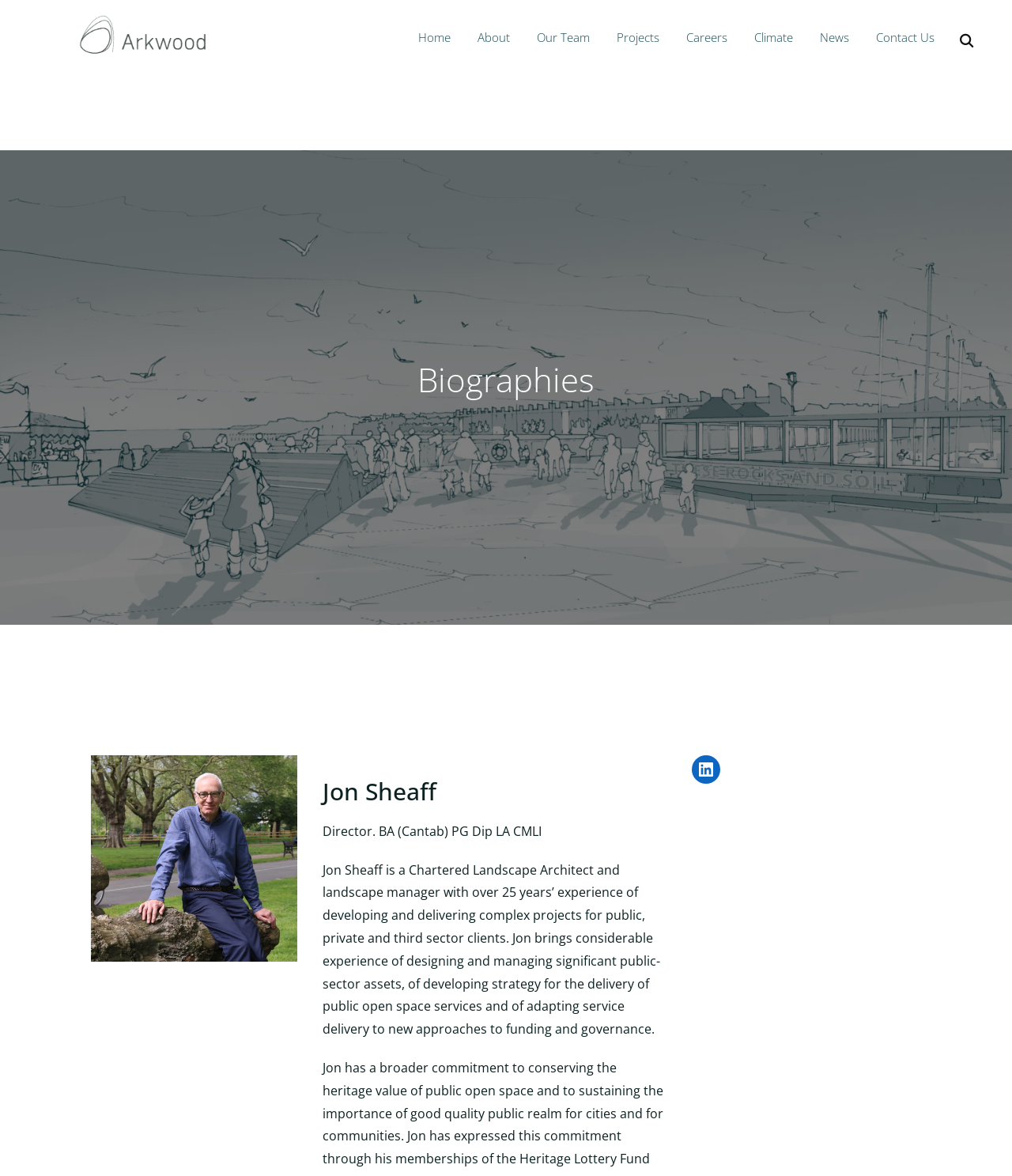Locate the bounding box coordinates of the clickable part needed for the task: "contact us".

[0.865, 0.02, 0.923, 0.044]